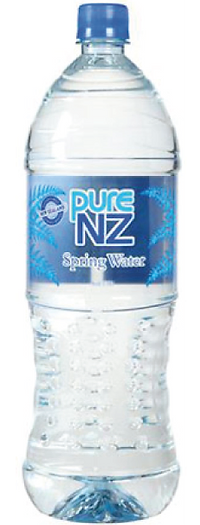Answer this question using a single word or a brief phrase:
Is the bottle recyclable?

yes